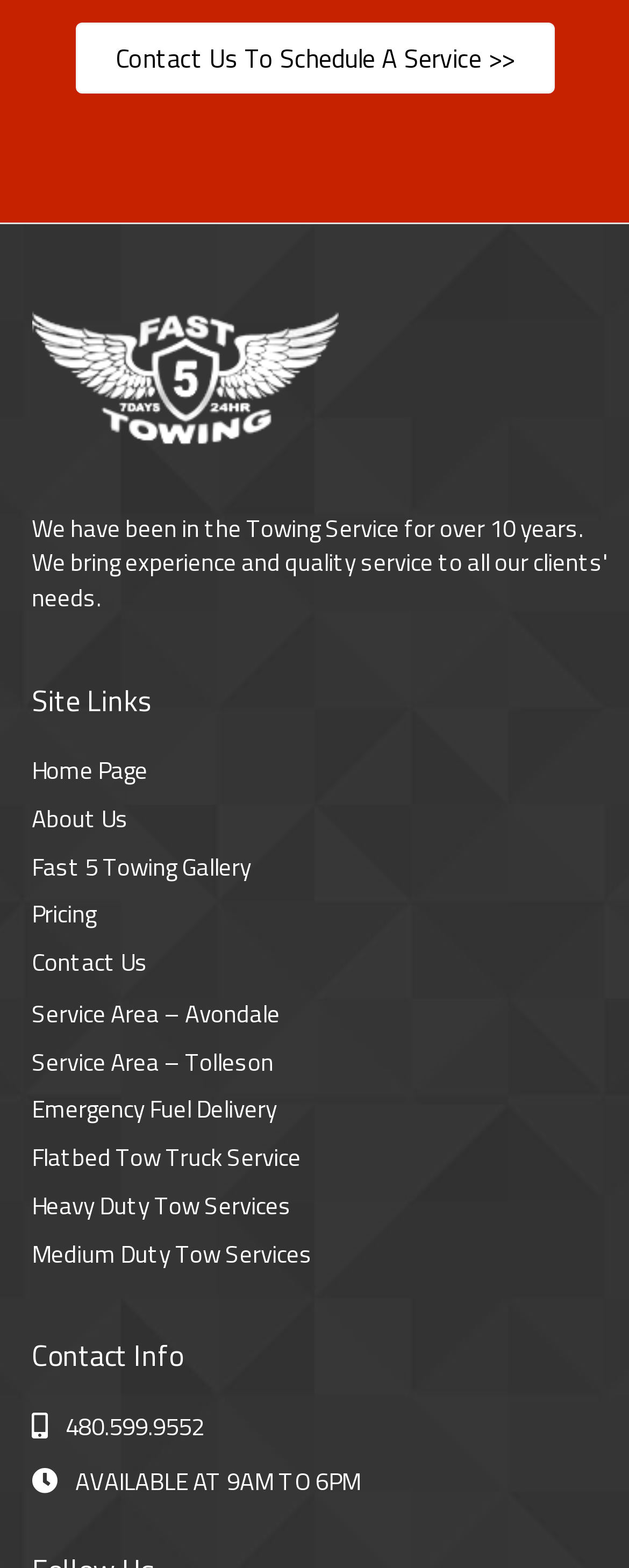What is the name of the towing service?
Based on the screenshot, provide a one-word or short-phrase response.

Fast 5 Towing